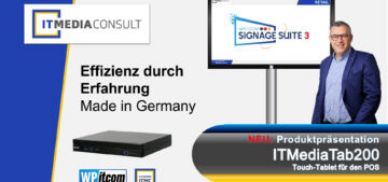Describe the scene in the image with detailed observations.

The image showcases a promotional graphic for ITMediaConsult featuring the ITMediaTab200, a new touch tablet designed for point-of-sale (POS) applications. The design emphasizes the company's commitment to efficiency through experience, highlighted by the tagline "Effizienz durch Erfahrung" and the phrase "Made in Germany." 

On the left side of the image, a sleek black device representing the ITMediaTab200 is displayed, alongside logos of partner companies. To the right, a professional individual poses confidently, dressed in business attire, next to a monitor showcasing "SIGNAGE SUITE 3." A vibrant banner at the bottom boldly announces the product presentation, inviting viewers to discover the advanced features of the ITMediaTab200, designed to enhance interactive product displays in retail environments.